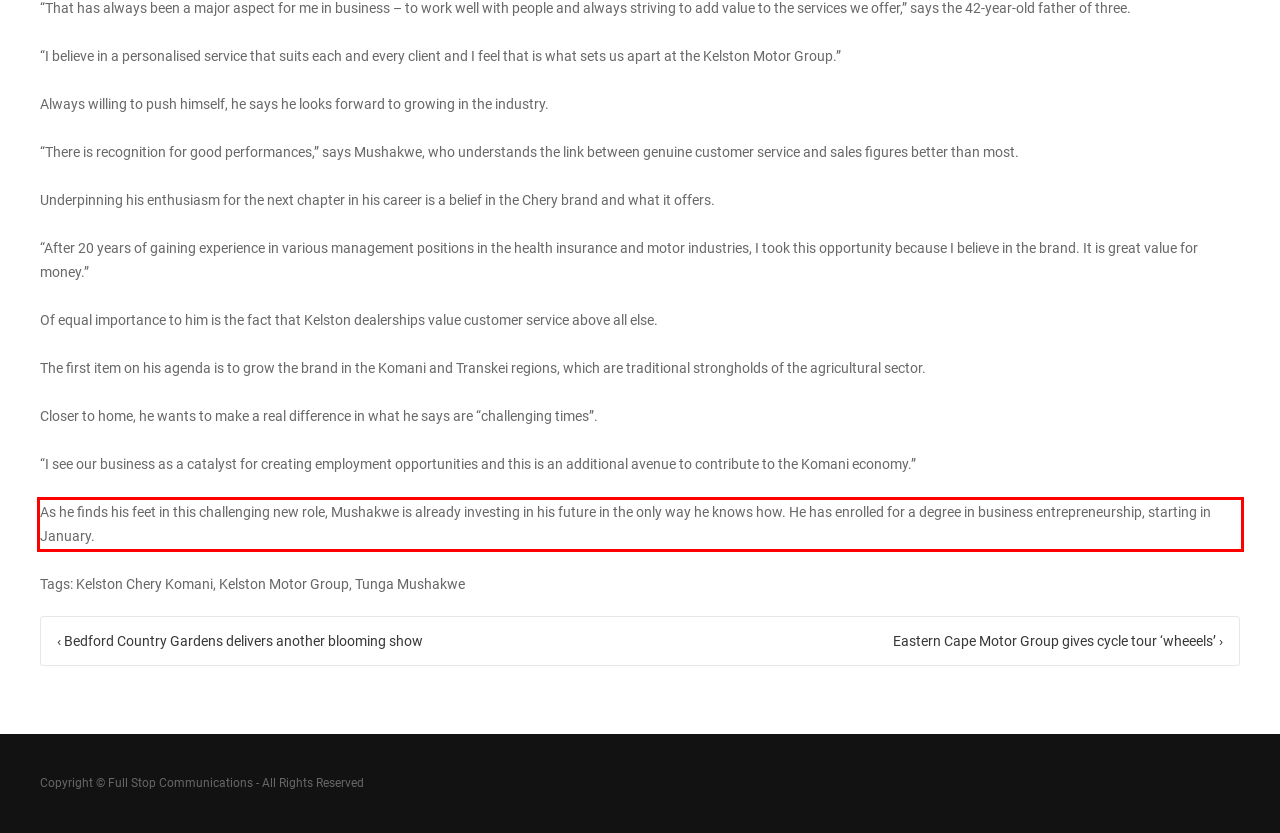Identify the text inside the red bounding box in the provided webpage screenshot and transcribe it.

As he finds his feet in this challenging new role, Mushakwe is already investing in his future in the only way he knows how. He has enrolled for a degree in business entrepreneurship, starting in January.